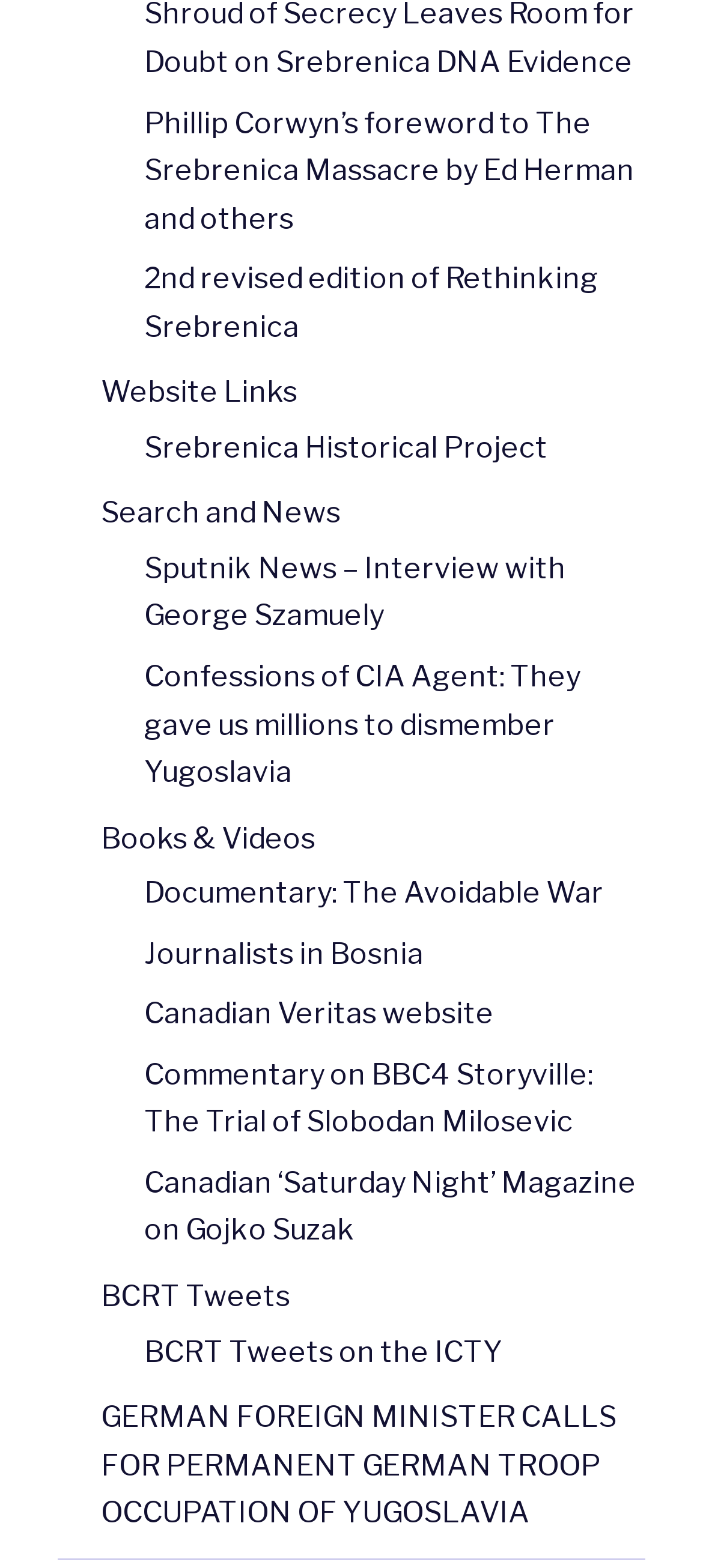Carefully observe the image and respond to the question with a detailed answer:
What type of content is available on this webpage?

From the link titles and descriptions, it appears that this webpage provides access to various types of content related to Srebrenica, including news articles, books, and videos, such as documentaries and interviews.